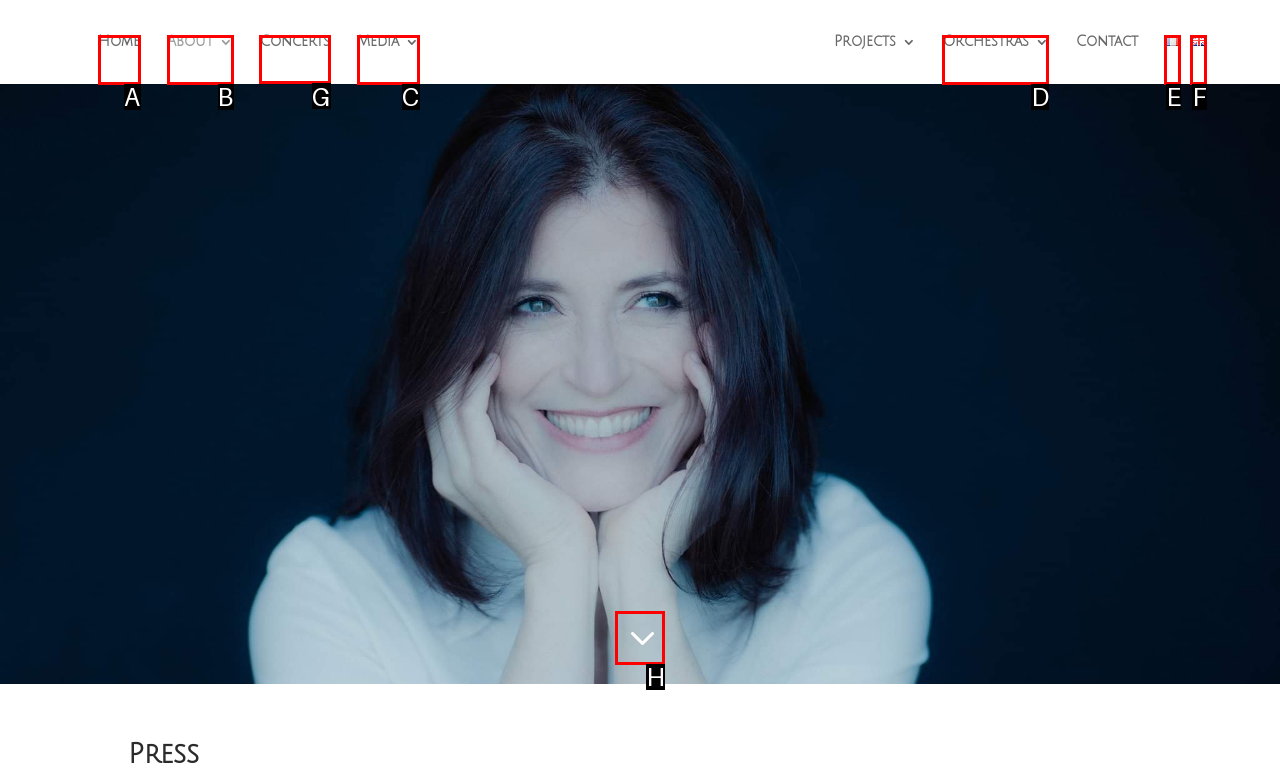Select the appropriate HTML element to click on to finish the task: Click the 'Contact' link.
Answer with the letter corresponding to the selected option.

None